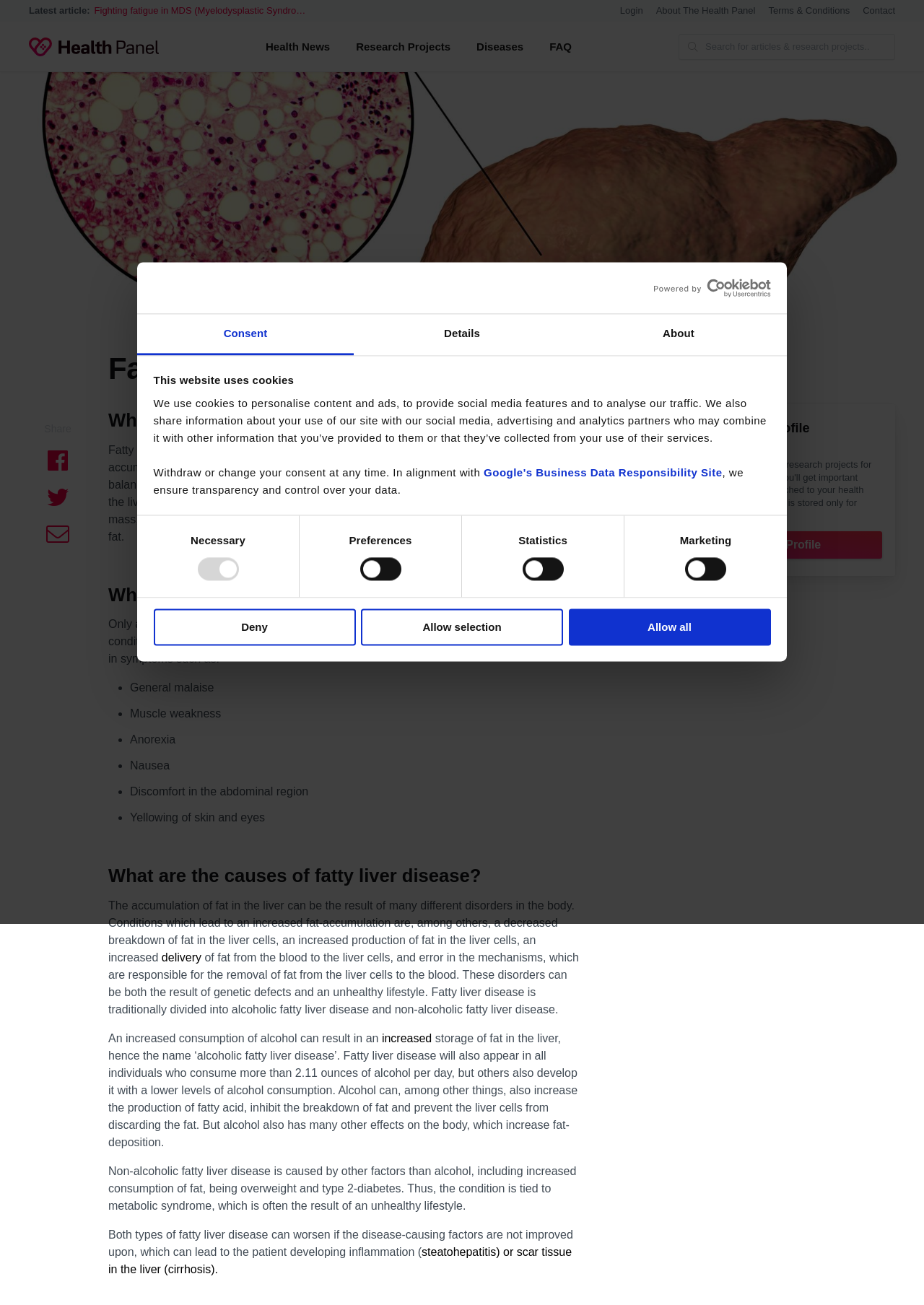Please identify the bounding box coordinates of the area that needs to be clicked to follow this instruction: "Click the 'Create Health Profile' button".

[0.702, 0.407, 0.955, 0.428]